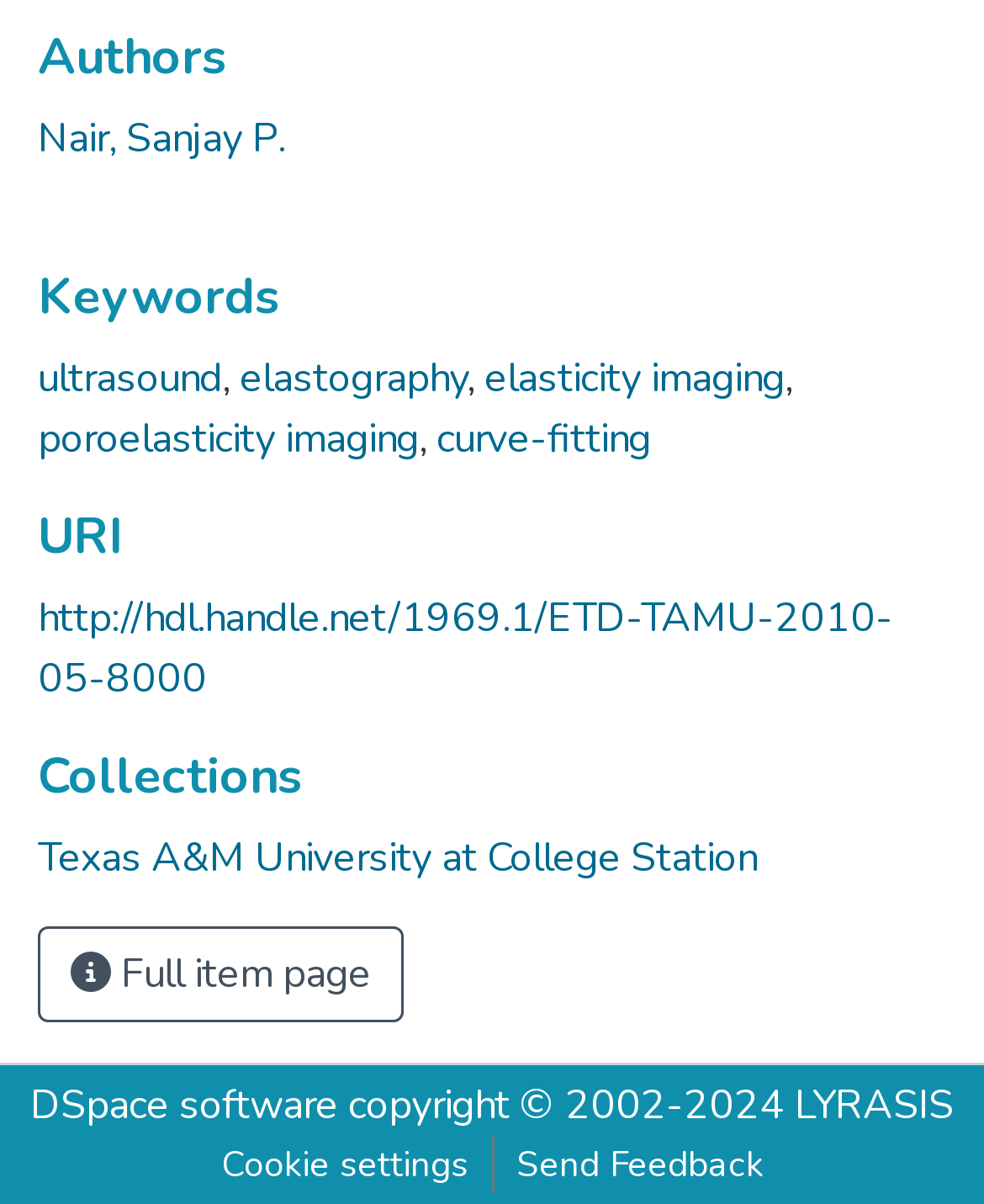Please provide a brief answer to the question using only one word or phrase: 
What is the type of the 'Full item page' element?

Button